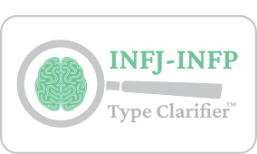Can you look at the image and give a comprehensive answer to the question:
What is the focus of the image?

The caption states that the text 'INFJ-INFP' is prominently displayed above the image, indicating that the focus of the image is on these two personality types from the Myers-Briggs Type Indicator framework.